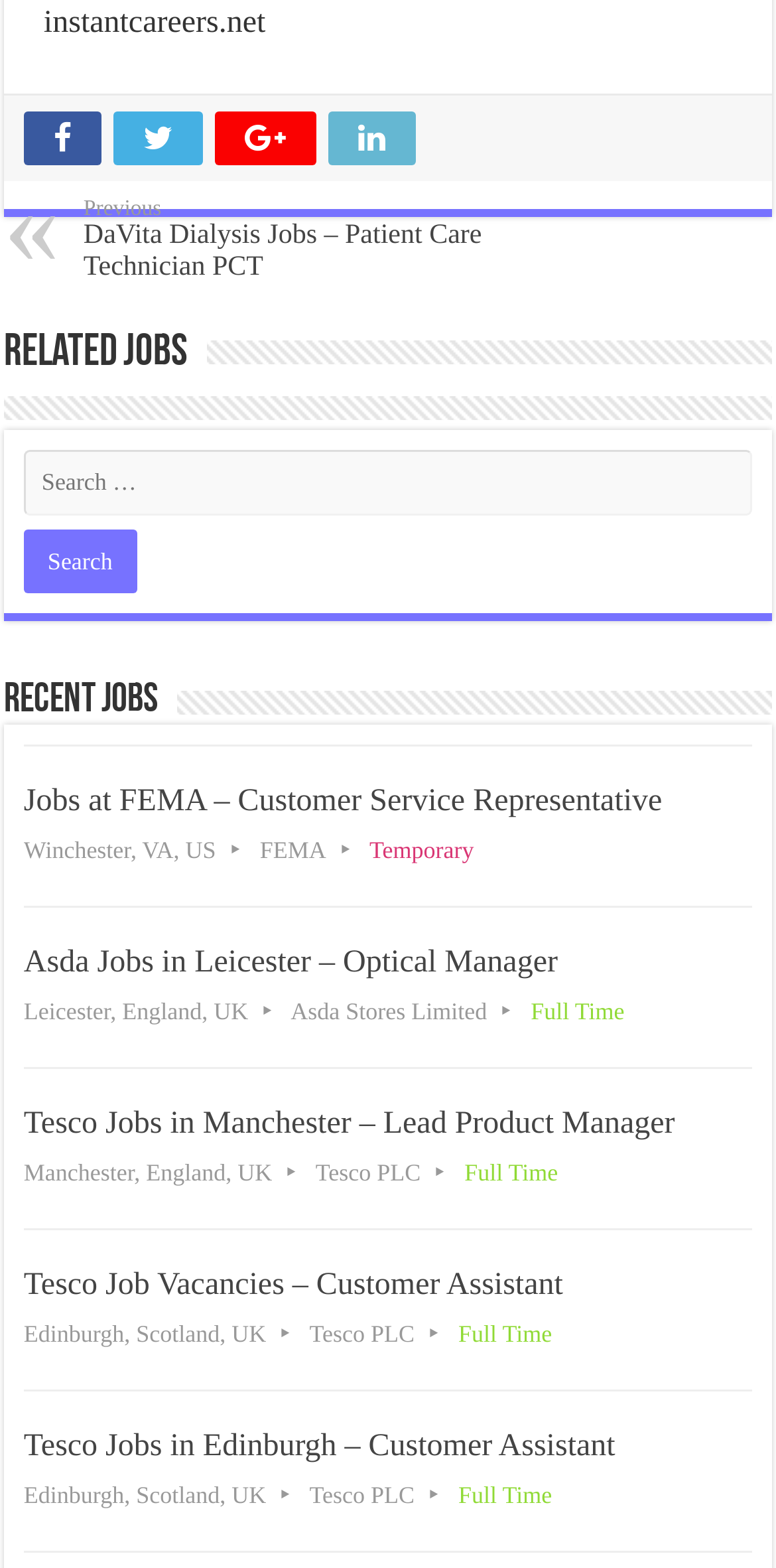Answer succinctly with a single word or phrase:
How many social media links are present?

4